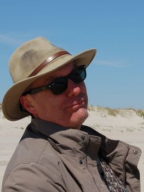Provide a single word or phrase answer to the question: 
What is the man's expression?

Relaxed